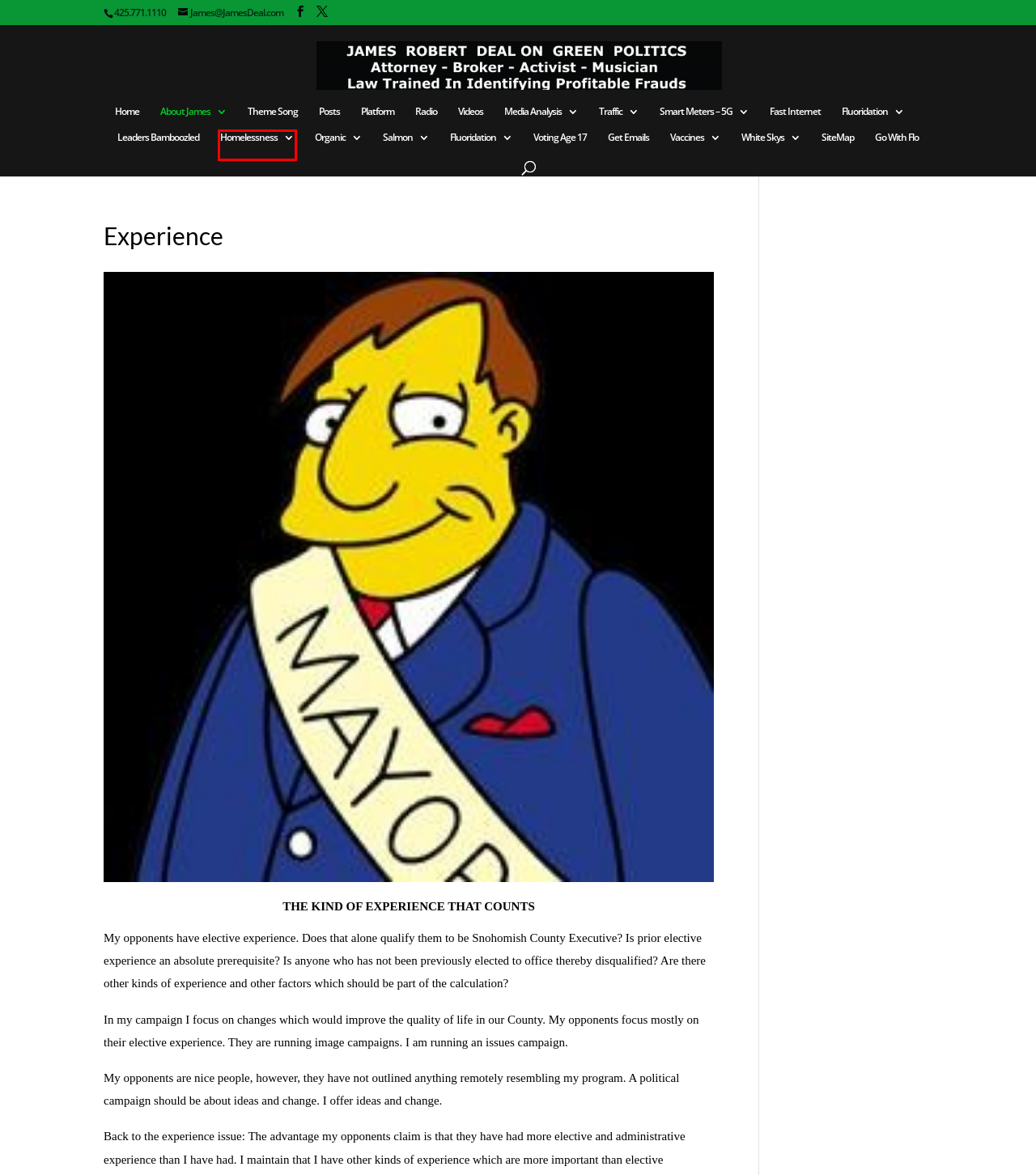A screenshot of a webpage is given, featuring a red bounding box around a UI element. Please choose the webpage description that best aligns with the new webpage after clicking the element in the bounding box. These are the descriptions:
A. Radio | Washington Politics
B. Inslee – Fluoridation Man | Washington Politics
C. Lower the Voting Age to 17 | Washington Politics
D. gowithflo | Washington Politics
E. Sign Up For Emails | Washington Politics
F. House the Homeless | Washington Politics
G. Door-to-Door-Transit | Washington Politics
H. Leaders Bamboozled | Washington Politics

F